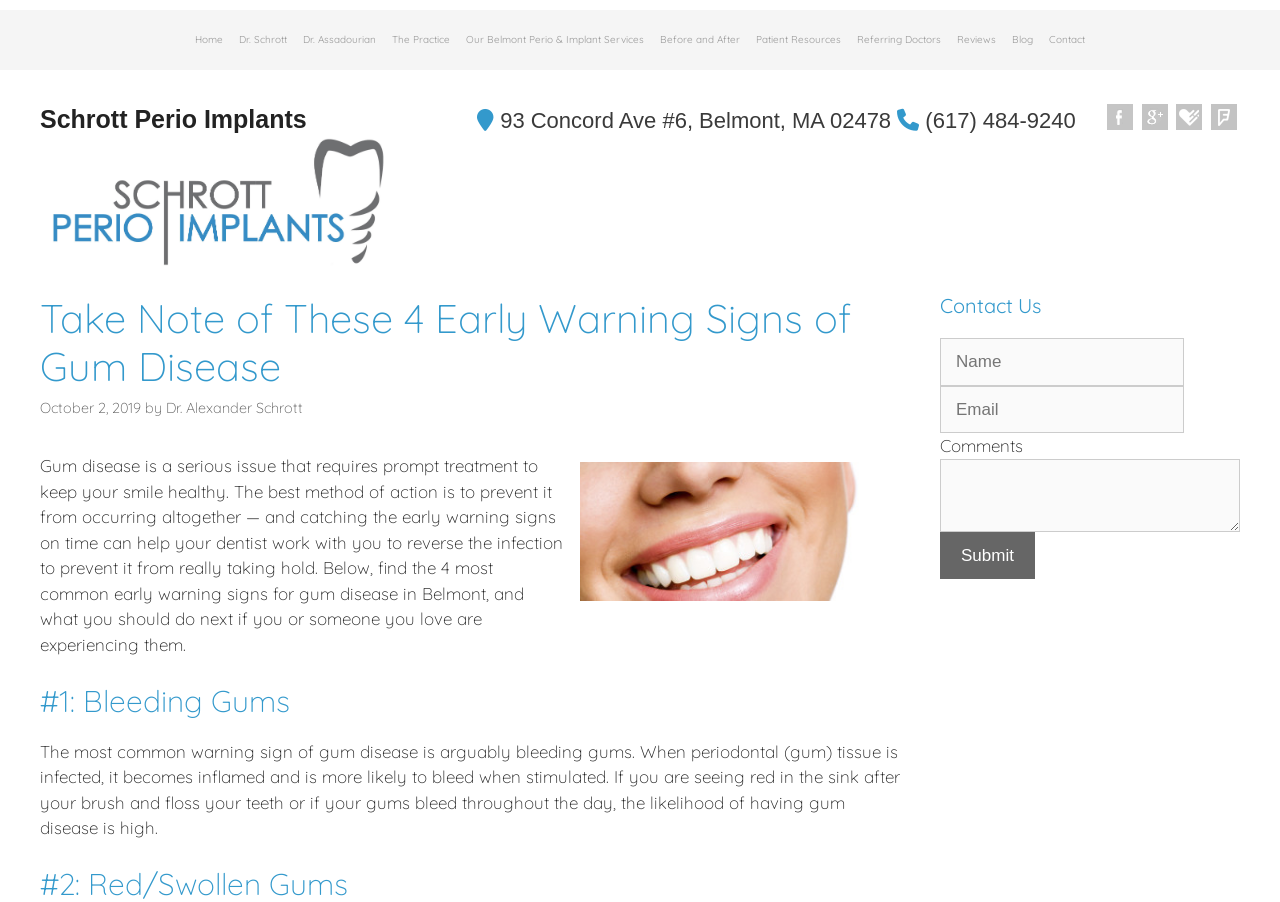Please find the bounding box coordinates of the element that you should click to achieve the following instruction: "Contact Dr. Alexander Schrott". The coordinates should be presented as four float numbers between 0 and 1: [left, top, right, bottom].

[0.13, 0.442, 0.237, 0.462]